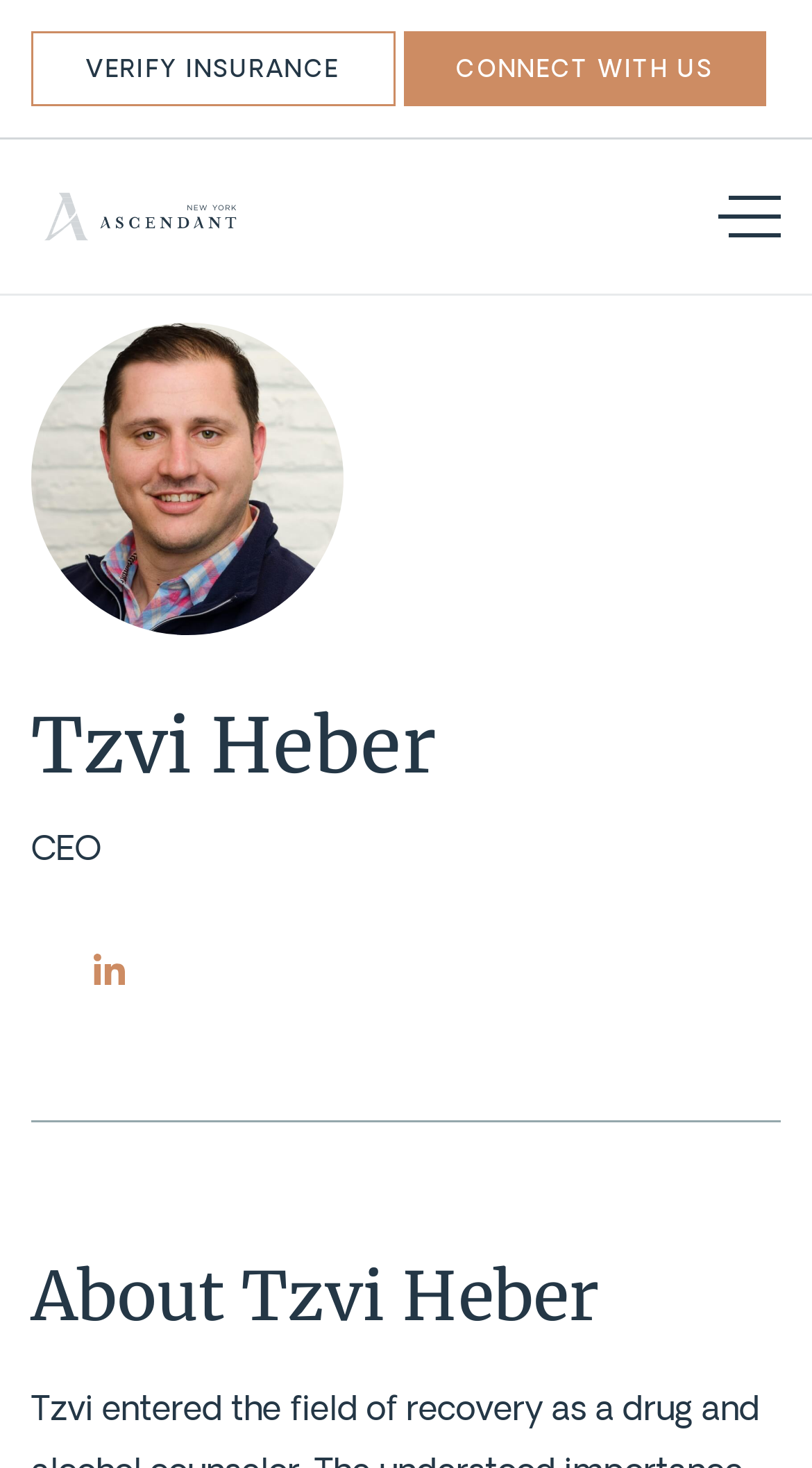Write an extensive caption that covers every aspect of the webpage.

The webpage is about Tzvi Heber, the CEO of Ascendant New York. At the top, there are two prominent links, "VERIFY INSURANCE" and "CONNECT WITH US", positioned side by side, taking up almost the entire width of the page. Below these links, there are two smaller links, one with an image, and another without any text. 

To the left, there is a larger image of Tzvi Heber, accompanied by a heading with his name. Below his image, his title "CEO" is displayed. 

On the right side of Tzvi's image, there is a small link with an image. 

Further down, there is a heading "About Tzvi Heber", which likely introduces a section about his background and experience. The webpage also highlights Tzvi's passion and experience as a drug and alcohol counselor, now channeled into providing compassionate and dignified treatment as the CEO of Ascendant NY.